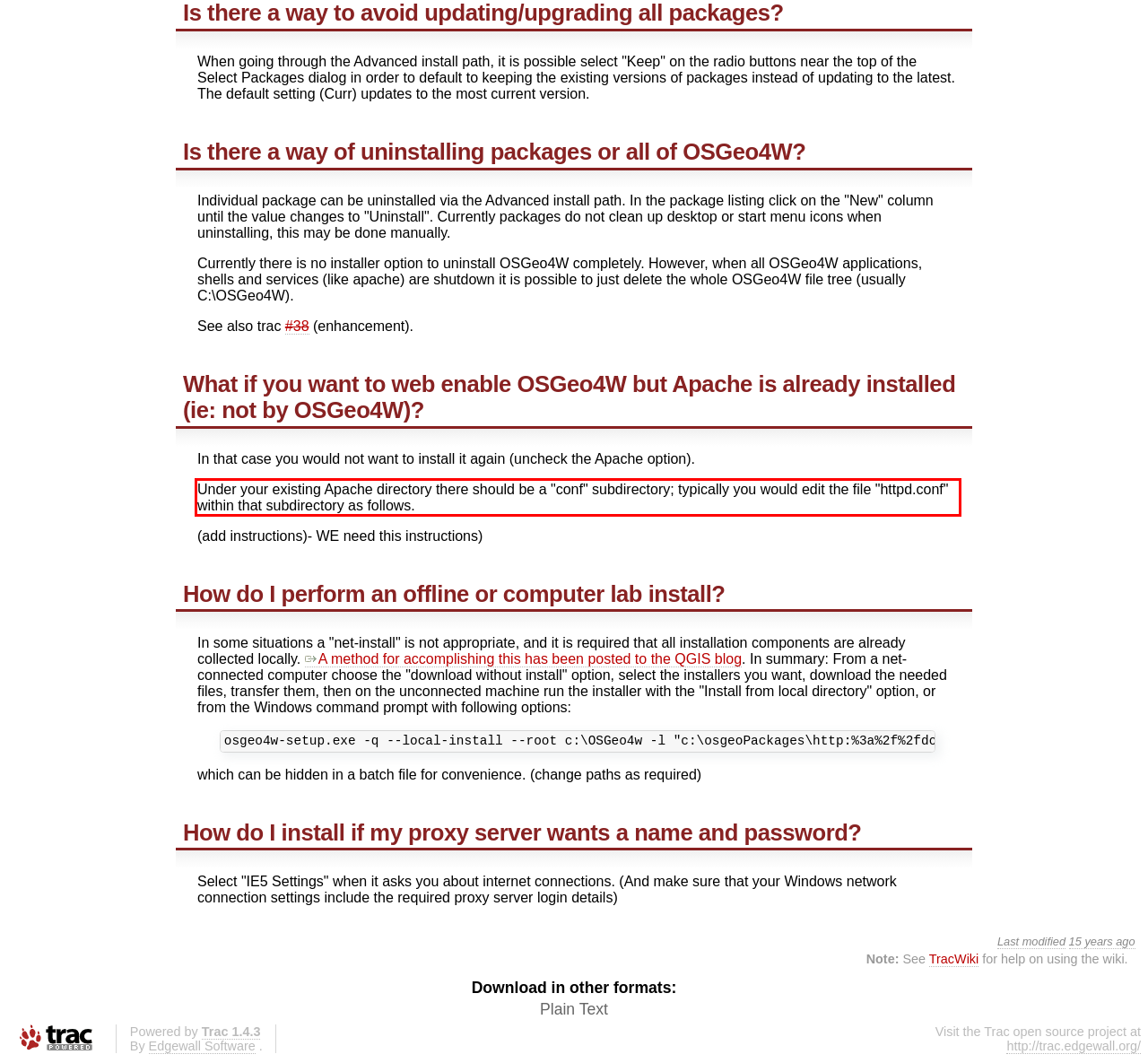Using the provided webpage screenshot, identify and read the text within the red rectangle bounding box.

Under your existing Apache directory there should be a "conf" subdirectory; typically you would edit the file "httpd.conf" within that subdirectory as follows.